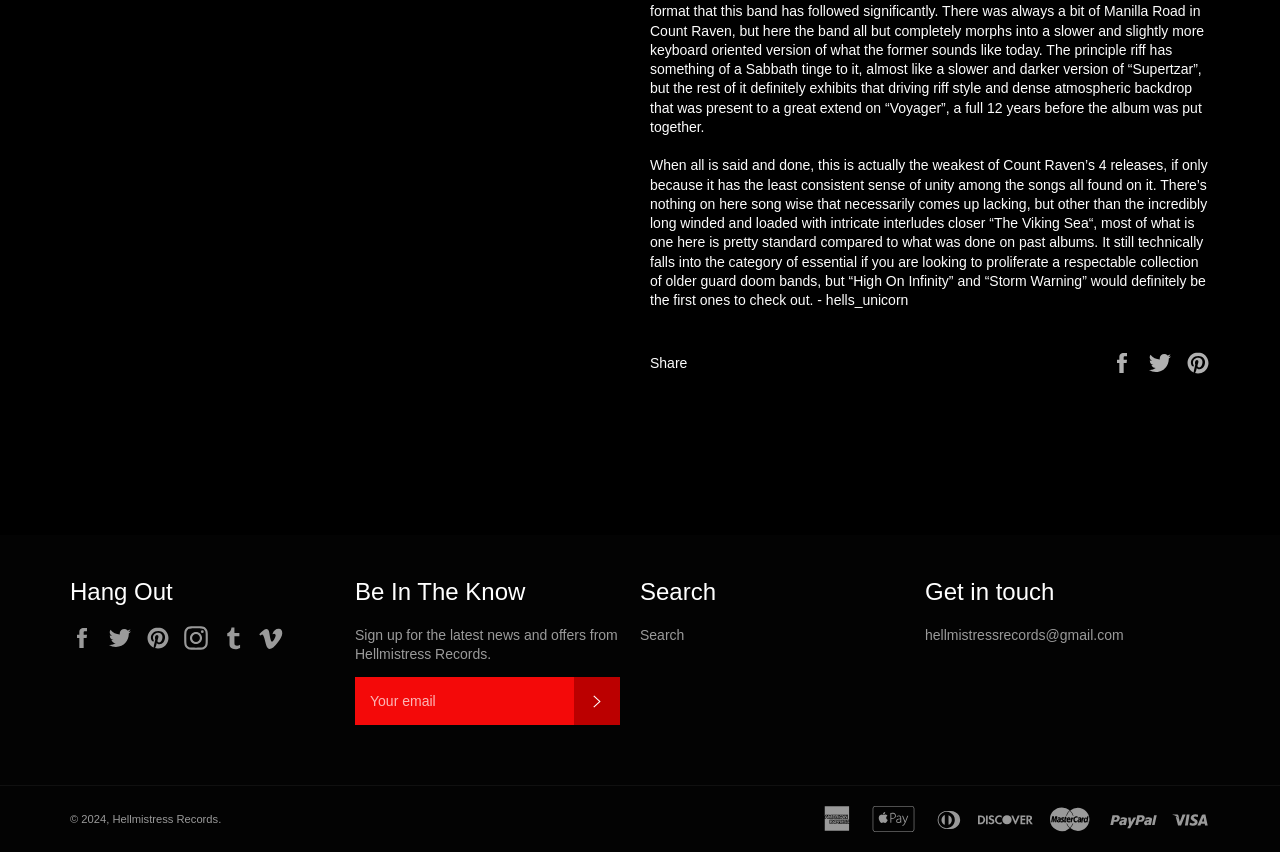Find the bounding box coordinates of the element to click in order to complete the given instruction: "Search."

[0.5, 0.735, 0.535, 0.754]